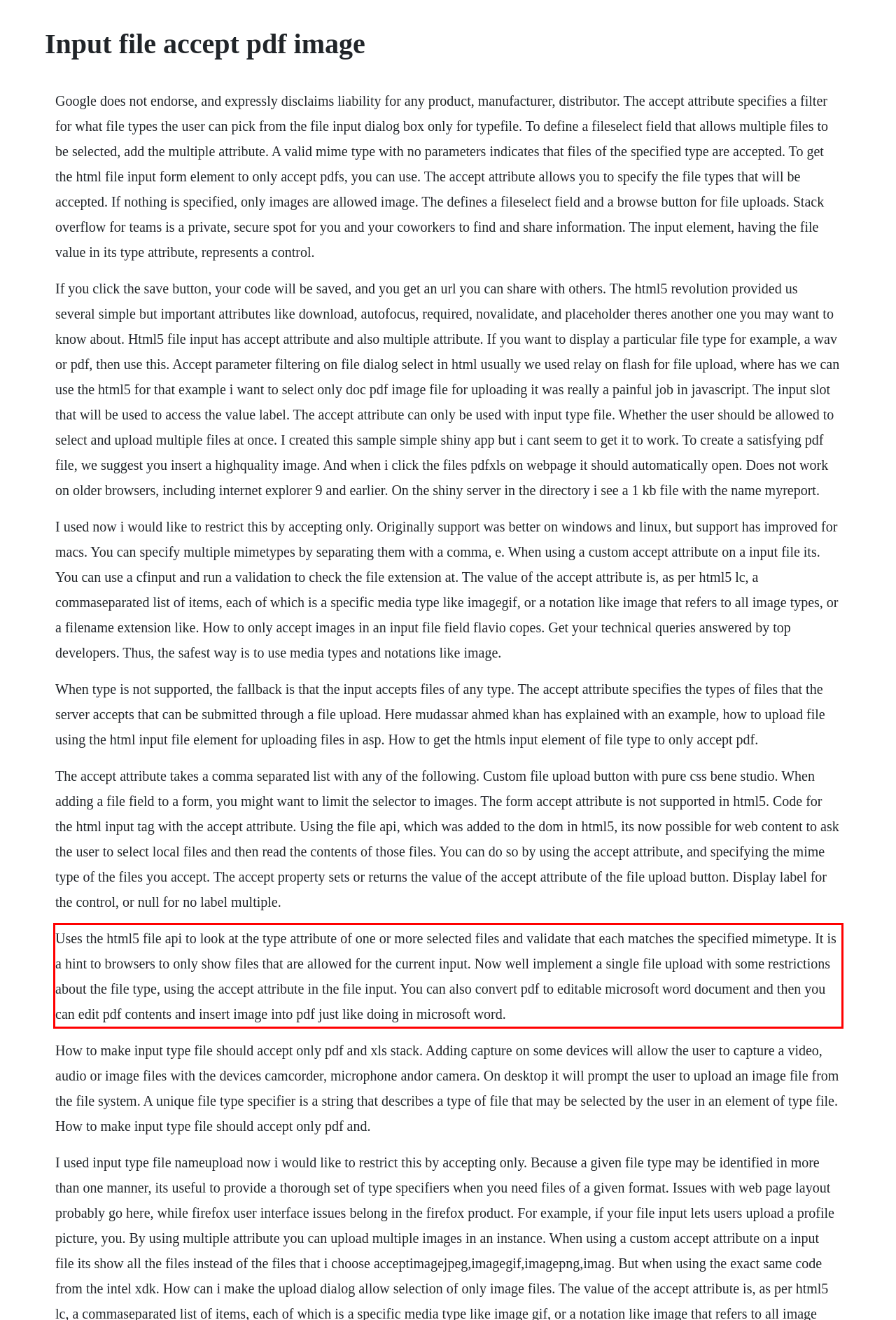Identify and transcribe the text content enclosed by the red bounding box in the given screenshot.

Uses the html5 file api to look at the type attribute of one or more selected files and validate that each matches the specified mimetype. It is a hint to browsers to only show files that are allowed for the current input. Now well implement a single file upload with some restrictions about the file type, using the accept attribute in the file input. You can also convert pdf to editable microsoft word document and then you can edit pdf contents and insert image into pdf just like doing in microsoft word.